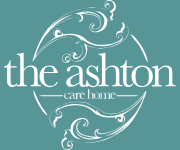What font color is used for the logo?
Please give a detailed and elaborate answer to the question.

The logo features a clean, white font that beautifully contrasts with the soft teal background, making the text stand out and easy to read, while also conveying a sense of elegance and sophistication.